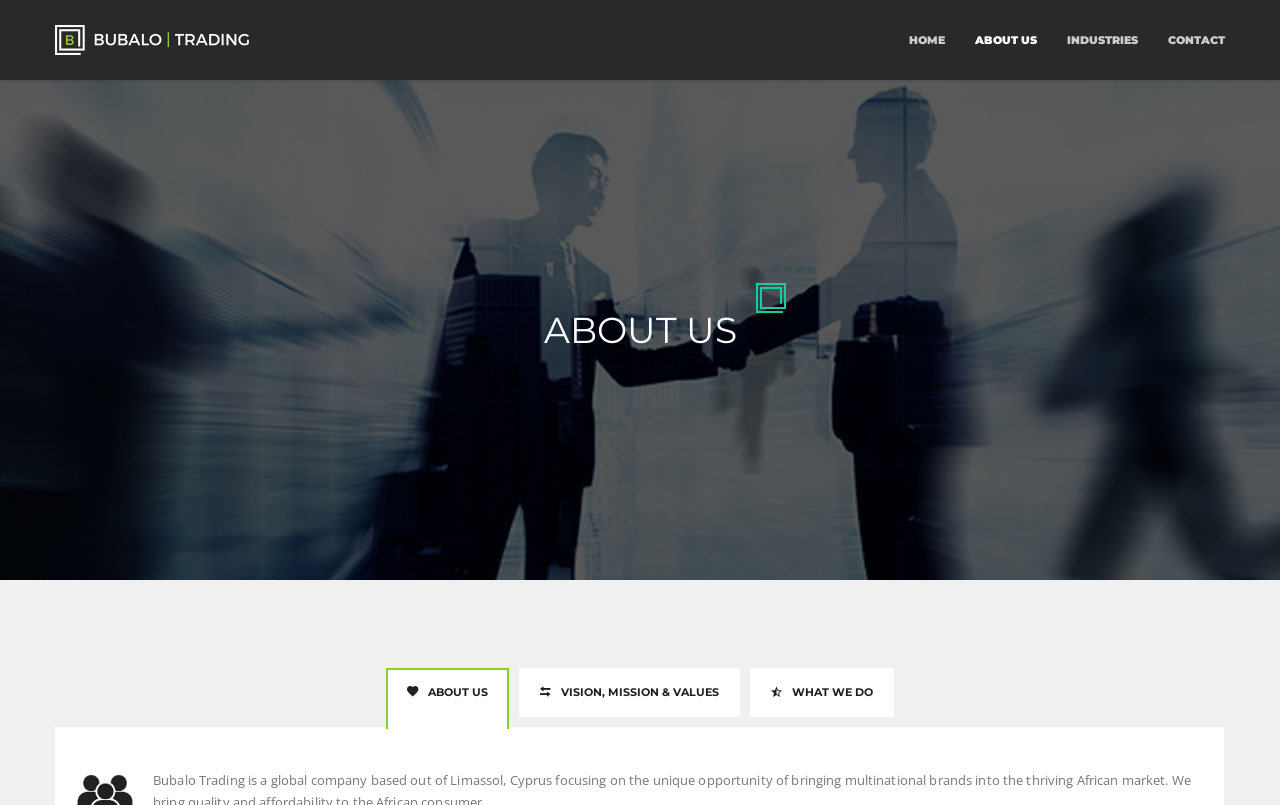Create a detailed summary of the webpage's content and design.

The webpage is about Bubalo Trading's "About Us" section. At the top left, there is a link and an image with the text "Bubalo Trading". On the top right, there are four links: "HOME", "ABOUT US", "INDUSTRIES", and "CONTACT", arranged horizontally. 

Below the top links, there is a heading that reads "ABOUT US". To the right of the heading, there is a small image. 

The main content of the page is organized into tabs, located at the bottom of the page. There are three tabs: "ABOUT US", "VISION, MISSION & VALUES", and "WHAT WE DO". The "ABOUT US" tab is currently selected and expanded. Each tab has an icon and a brief description.